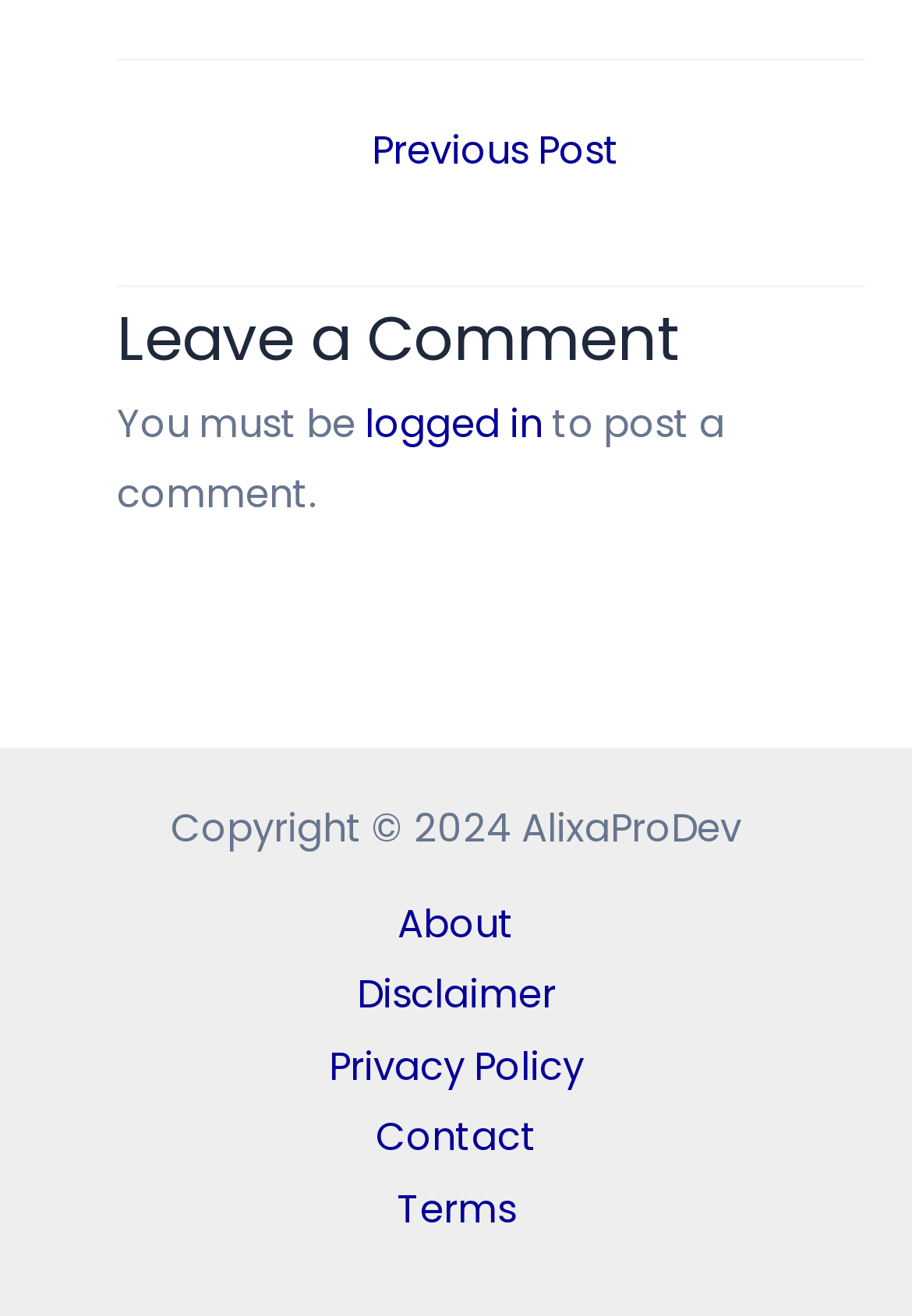Identify the bounding box coordinates for the UI element described by the following text: "Terms". Provide the coordinates as four float numbers between 0 and 1, in the format [left, top, right, bottom].

[0.383, 0.893, 0.617, 0.947]